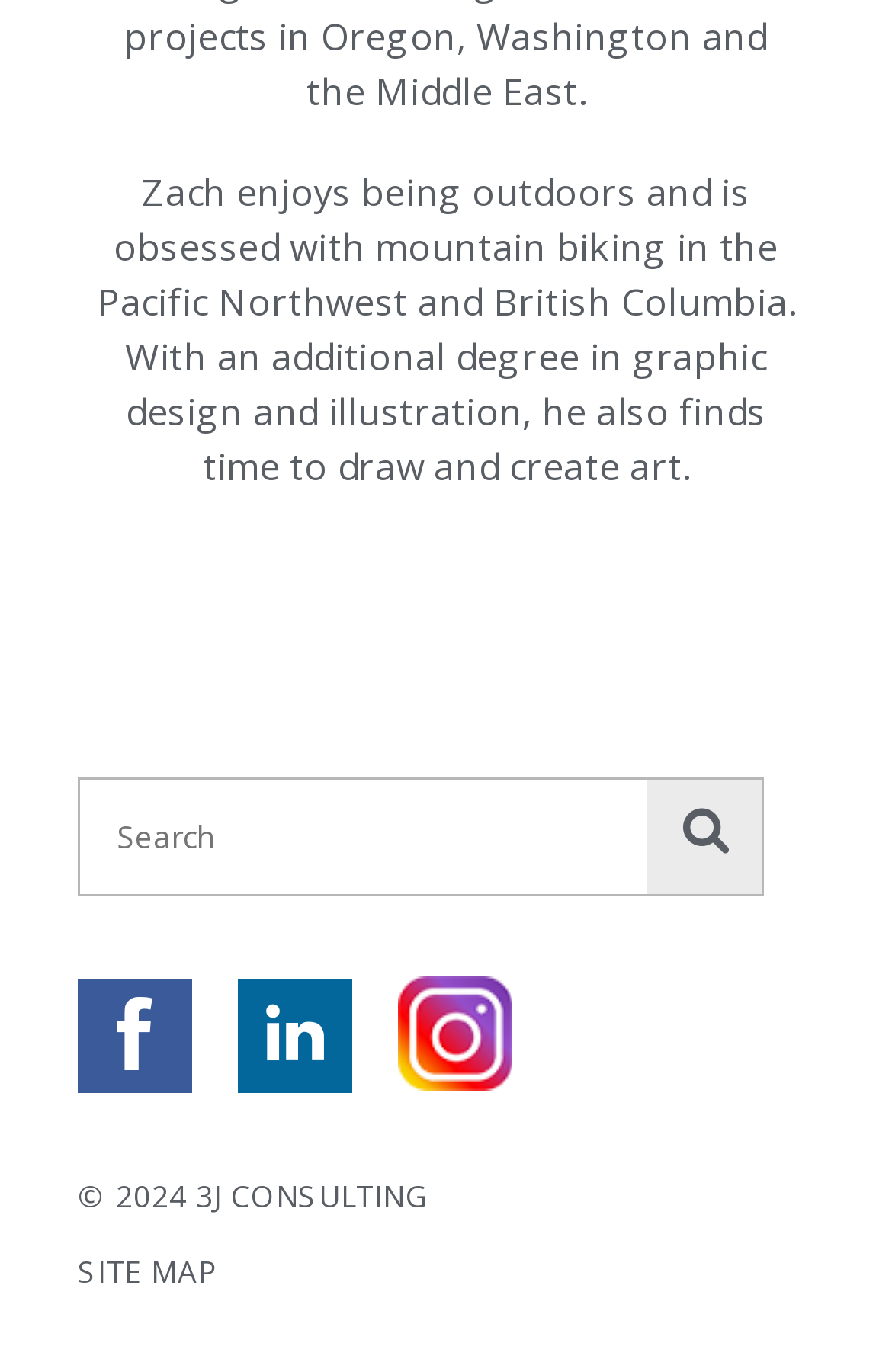Answer this question in one word or a short phrase: What is the last link at the bottom?

SITE MAP